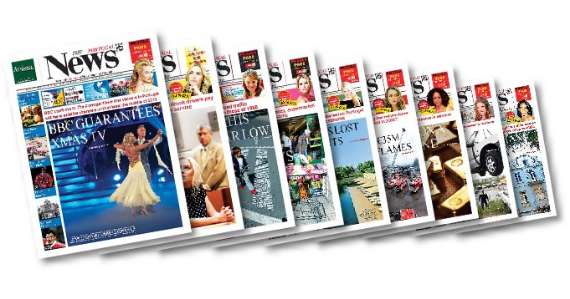Provide a thorough description of the image.

The image showcases a collection of vibrant magazine covers from "The Portugal News," each featuring a distinct theme and design. The covers are arranged in a staggered manner, allowing viewers to glimpse the diversity of content offered by the publication. Prominent among the covers is an eye-catching image of a performer in a flowing dress, likely related to a seasonal entertainment feature. Other covers highlight various topics, from lifestyle pieces to community events, representing the magazine's commitment to covering local and international stories. This visual assembly illustrates the magazine’s role as a key source of information and entertainment within the community, particularly during events like the International Algarve Fair.